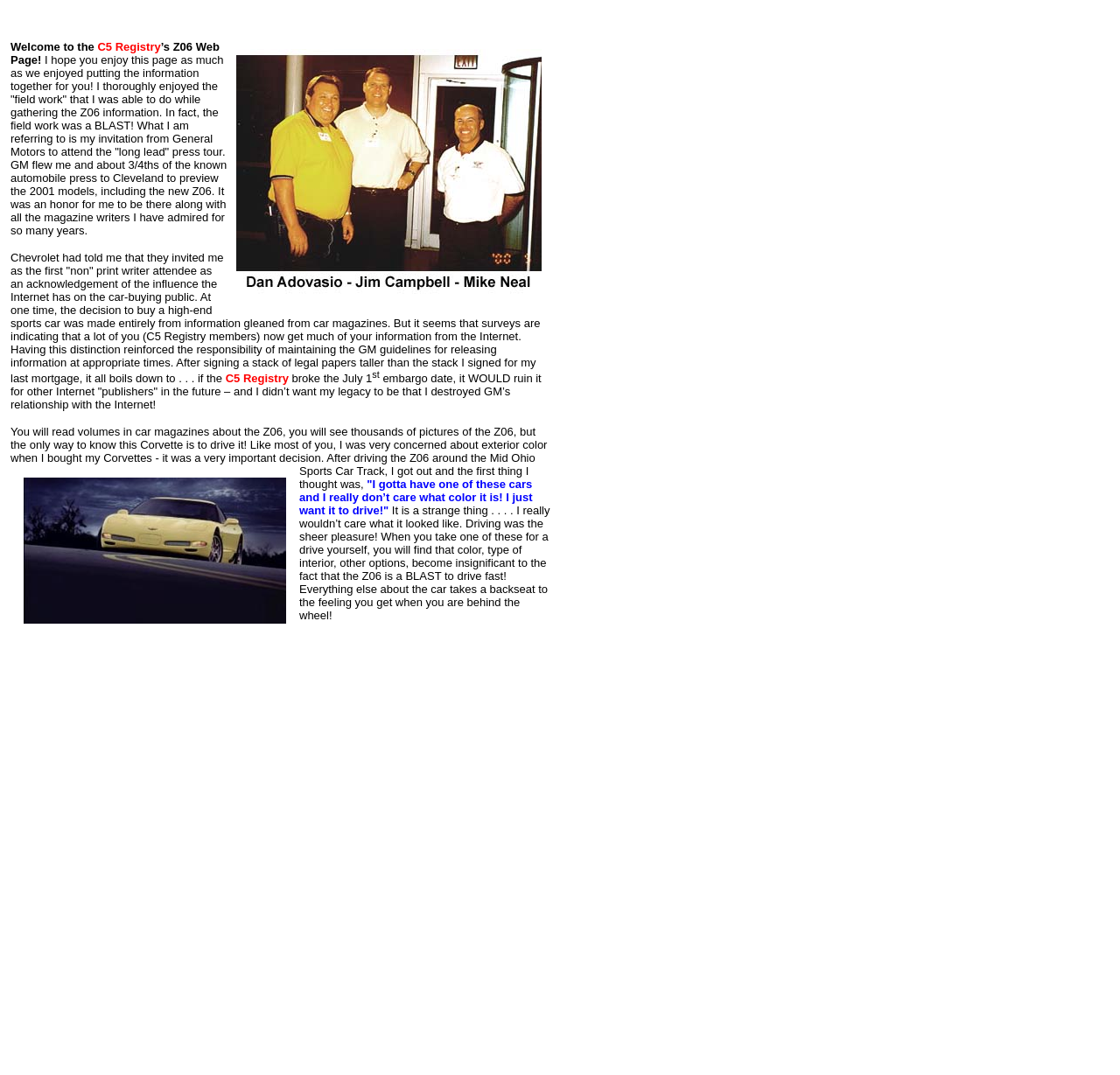Using the image as a reference, answer the following question in as much detail as possible:
What event did the author attend?

According to the text, the author attended the 'long lead' press tour, which was an event organized by General Motors to preview the 2001 models, including the new Z06.